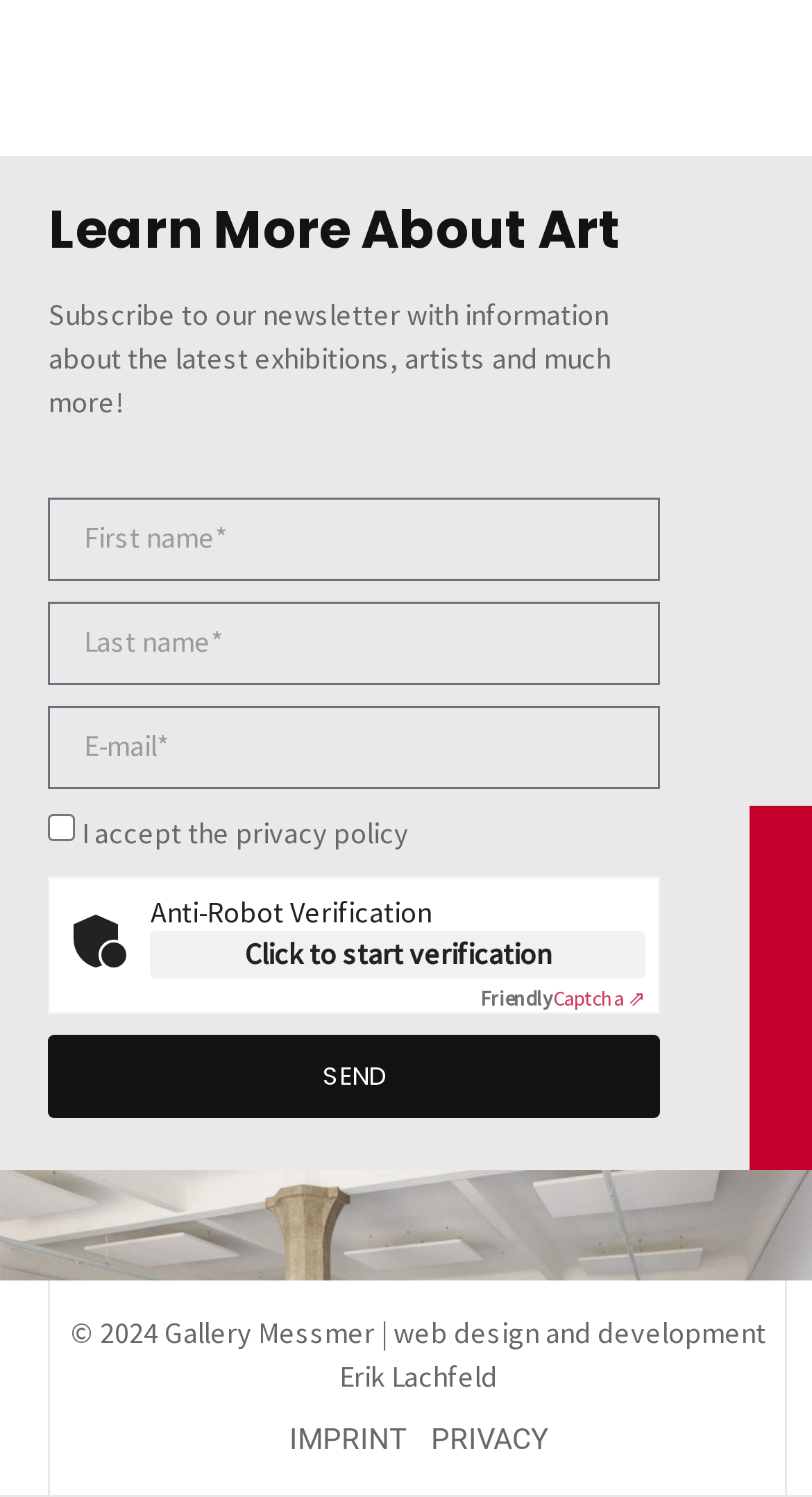Find the bounding box coordinates of the clickable element required to execute the following instruction: "Go to IMPRINT page". Provide the coordinates as four float numbers between 0 and 1, i.e., [left, top, right, bottom].

[0.356, 0.944, 0.5, 0.977]